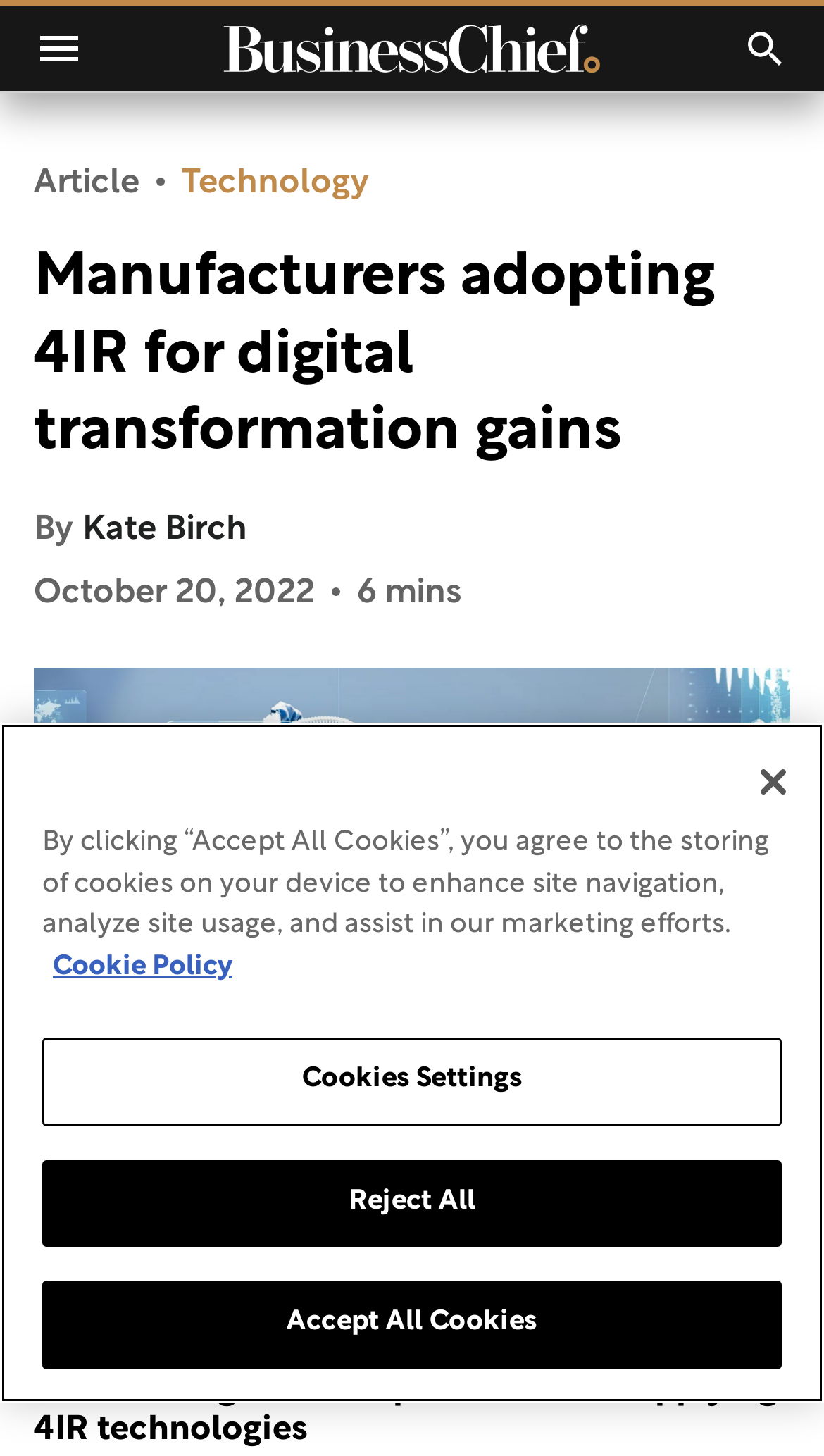What is the date of the article?
Give a comprehensive and detailed explanation for the question.

The date of the article can be found by looking at the text above the author's name, which is 'October 20, 2022'.